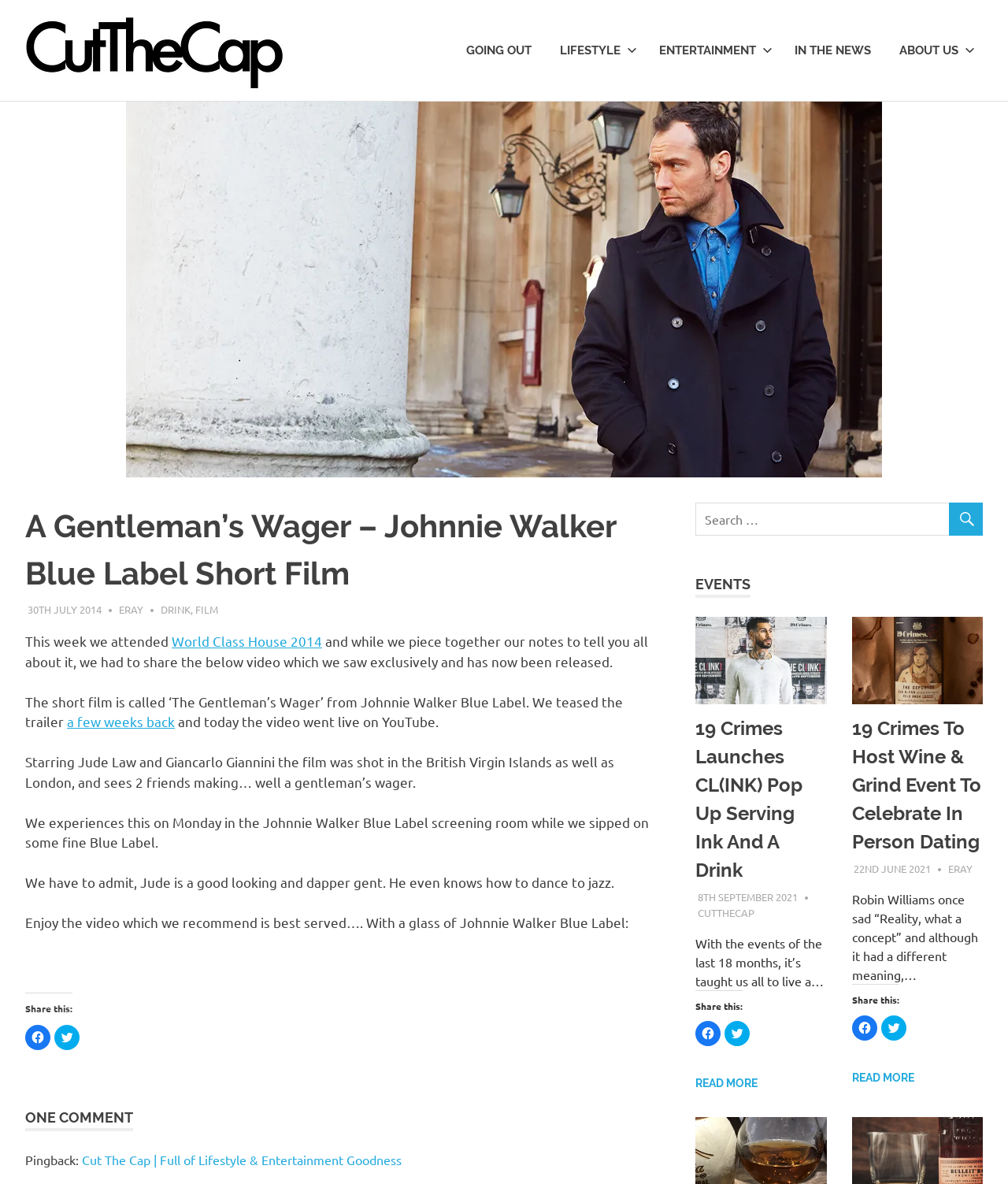What is the name of the short film?
Provide a comprehensive and detailed answer to the question.

I found the answer by reading the article content, which mentions 'The short film is called ‘The Gentleman’s Wager’ from Johnnie Walker Blue Label'.